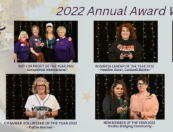Explain what is happening in the image with elaborate details.

The image captures the highlights from the 2022 Annual Award Winners ceremony organized by the McMinnville Area Chamber of Commerce. Displayed are four award recipients, each honored for their exceptional contributions to the community. The awards include:

1. **Not for Profit of the Year 2022** - Presented to a recognized organization dedicated to serving the community.
2. **Business Leader of the Year 2022** - Celebrating an outstanding individual in a leadership role within the local business landscape.
3. **Chamber Volunteer of the Year 2022** - Acknowledging a dedicated volunteer who significantly impacts the Chamber and its initiatives.
4. **Non Member of the Year 2022** - Recognizing contributions from an individual or entity outside the traditional Chamber membership.

The background features a festive setting with decorative lights, emphasizing the celebratory nature of the event. The winners appear proud and joyful, reflecting the community spirit that the Chamber fosters.